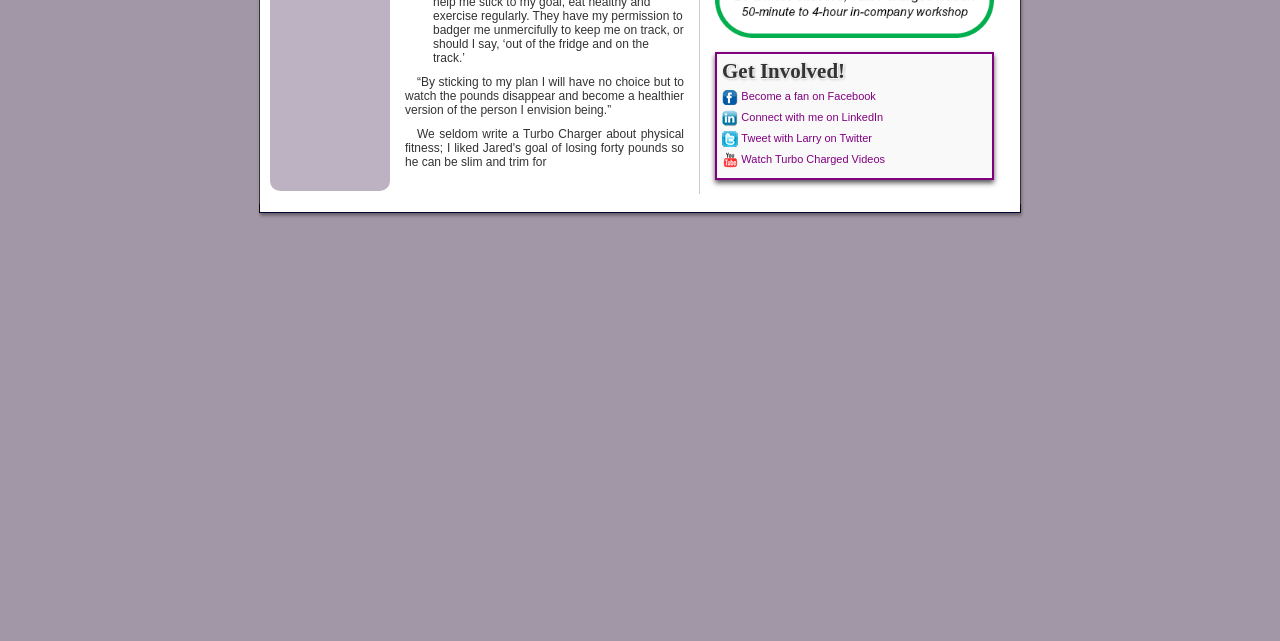Locate the bounding box coordinates of the UI element described by: "Become a fan on Facebook". The bounding box coordinates should consist of four float numbers between 0 and 1, i.e., [left, top, right, bottom].

[0.564, 0.139, 0.684, 0.161]